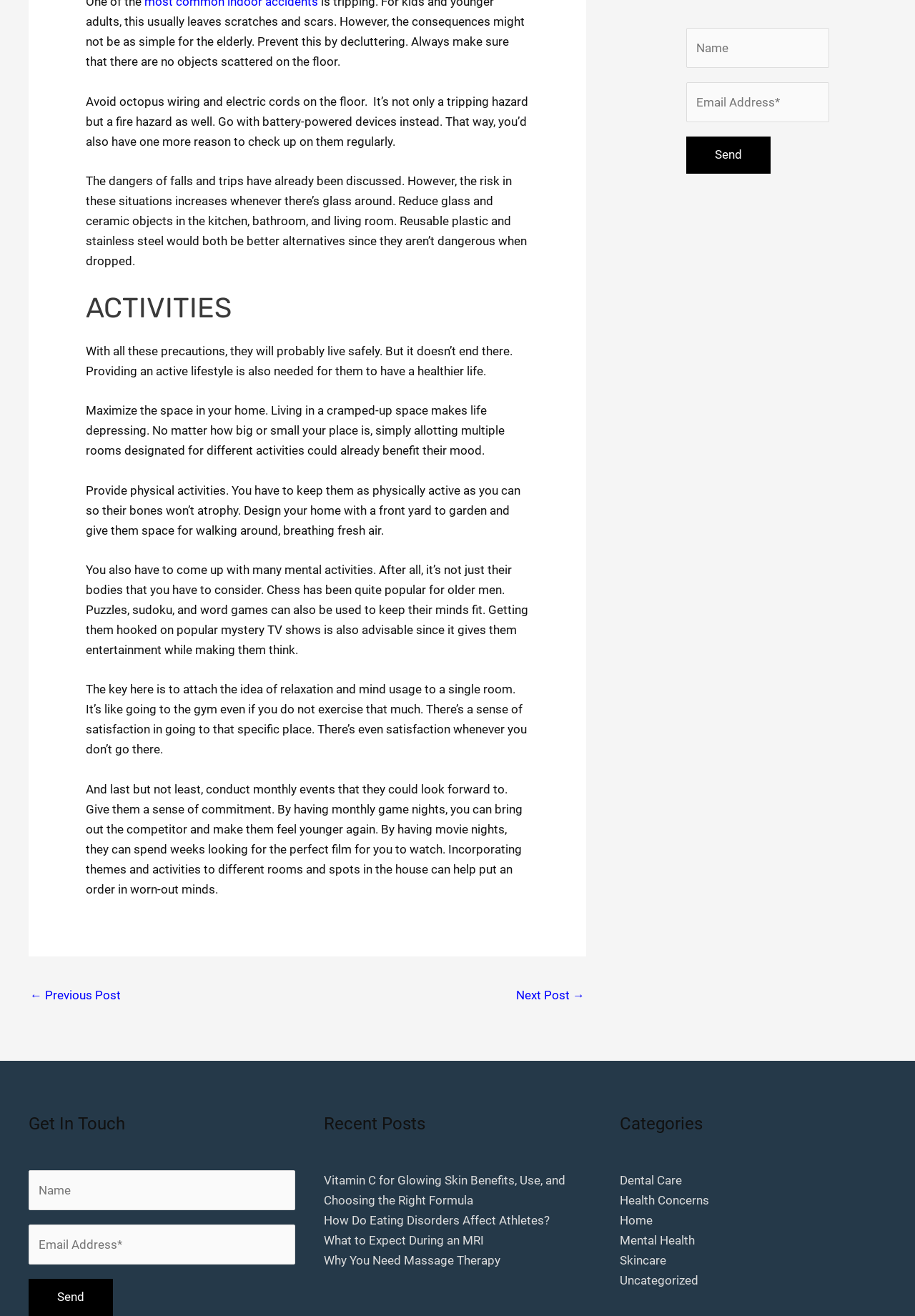Determine the bounding box coordinates in the format (top-left x, top-left y, bottom-right x, bottom-right y). Ensure all values are floating point numbers between 0 and 1. Identify the bounding box of the UI element described by: ← Previous Post

[0.033, 0.746, 0.132, 0.768]